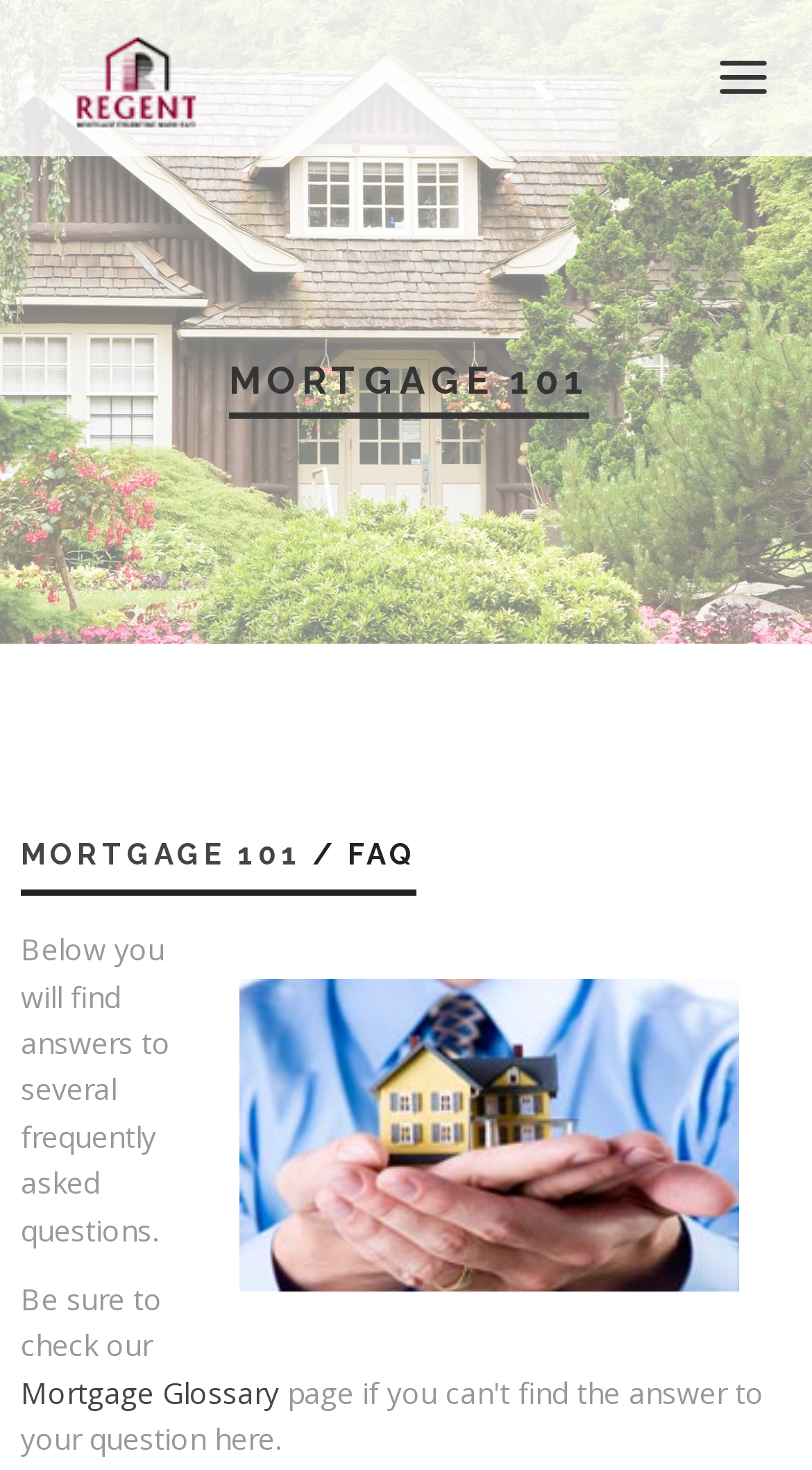Please identify the coordinates of the bounding box that should be clicked to fulfill this instruction: "View the Mortgage Glossary".

[0.026, 0.933, 0.344, 0.96]